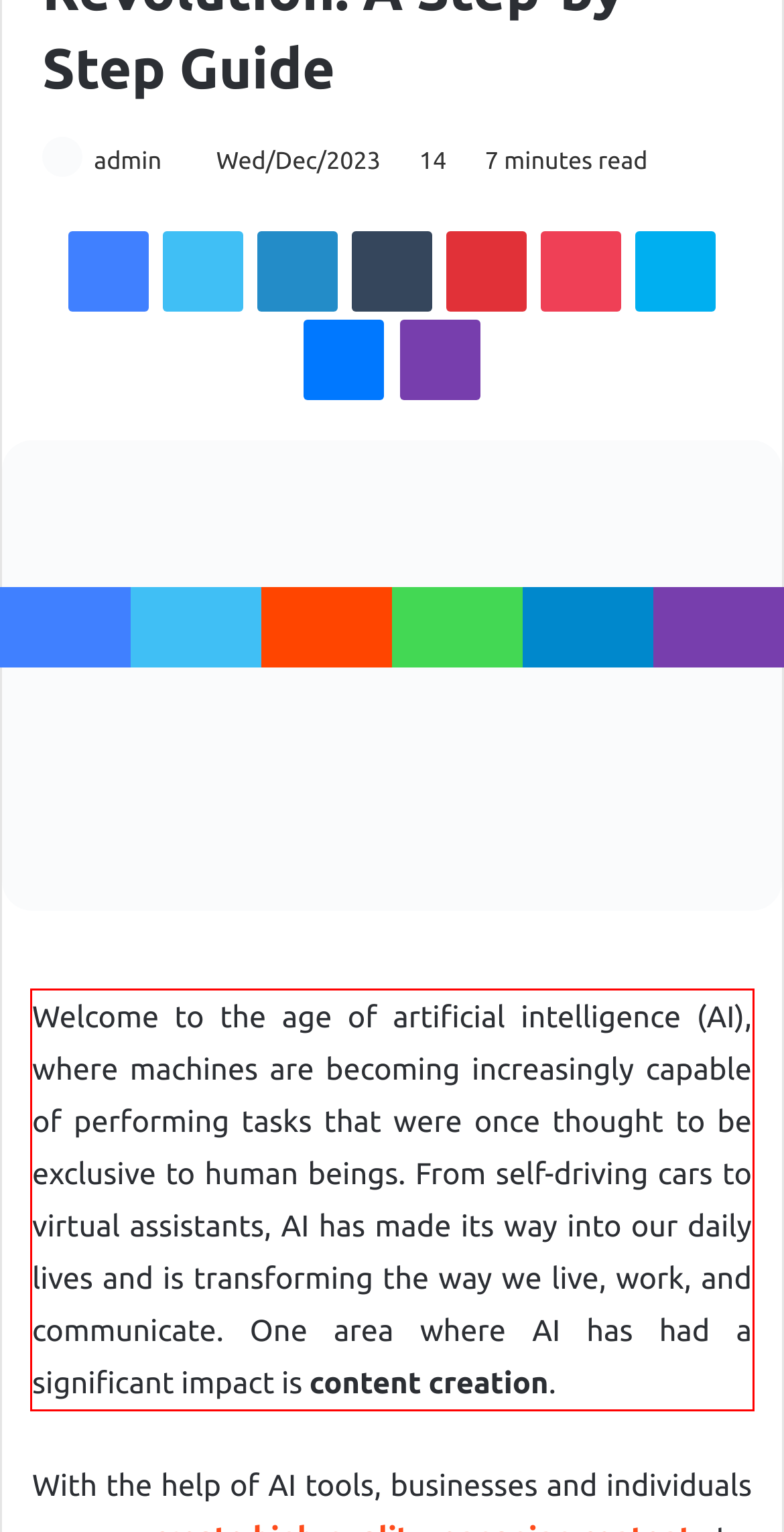In the screenshot of the webpage, find the red bounding box and perform OCR to obtain the text content restricted within this red bounding box.

Welcome to the age of artificial intelligence (AI), where machines are becoming increasingly capable of performing tasks that were once thought to be exclusive to human beings. From self-driving cars to virtual assistants, AI has made its way into our daily lives and is transforming the way we live, work, and communicate. One area where AI has had a significant impact is content creation.